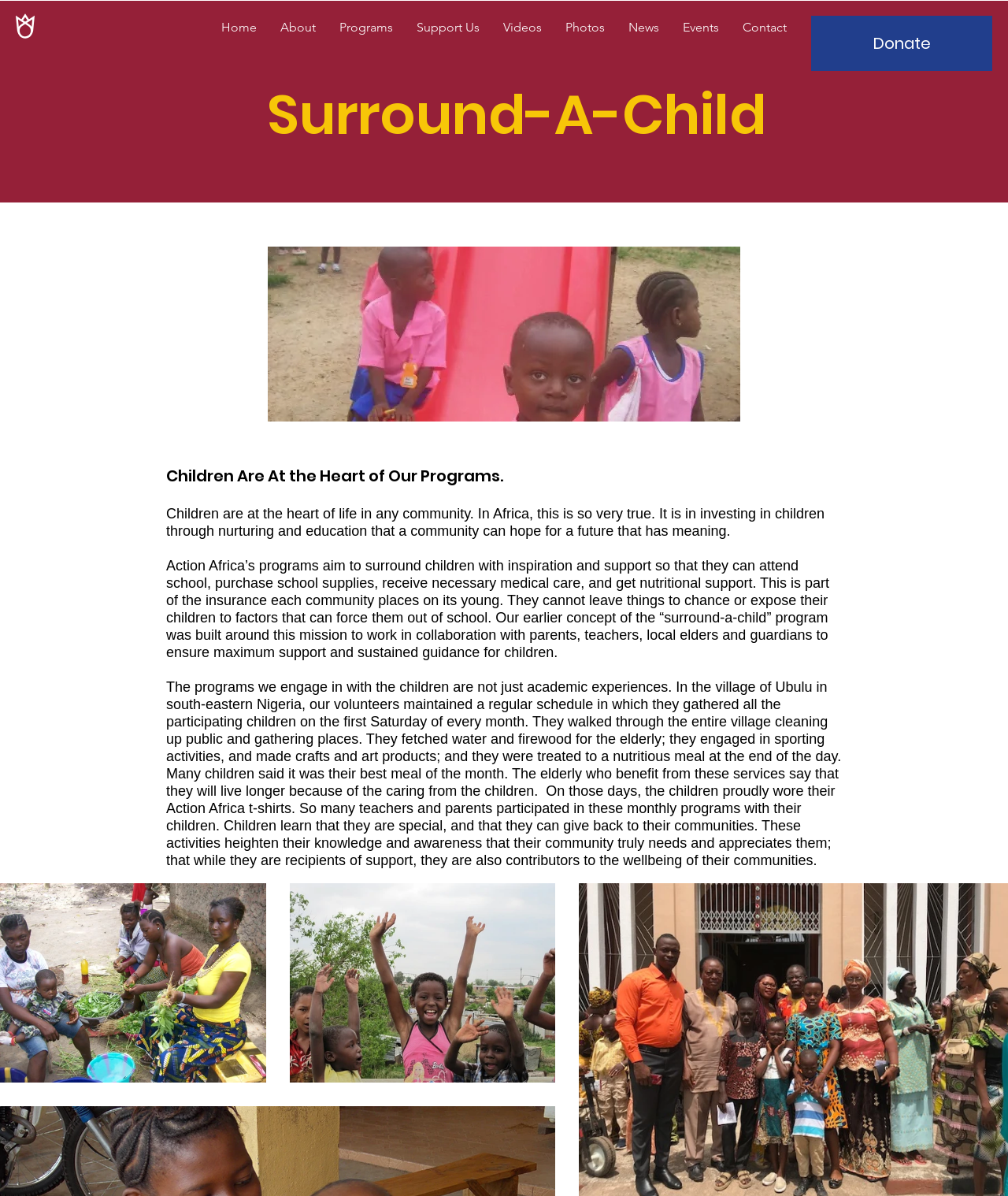What did the children do during the monthly programs?
Utilize the image to construct a detailed and well-explained answer.

The activities of the children during the monthly programs can be found in the text 'They walked through the entire village cleaning up public and gathering places. They fetched water and firewood for the elderly; they engaged in sporting activities, and made crafts and art products; and they were treated to a nutritious meal at the end of the day.' which lists the various activities the children participated in.